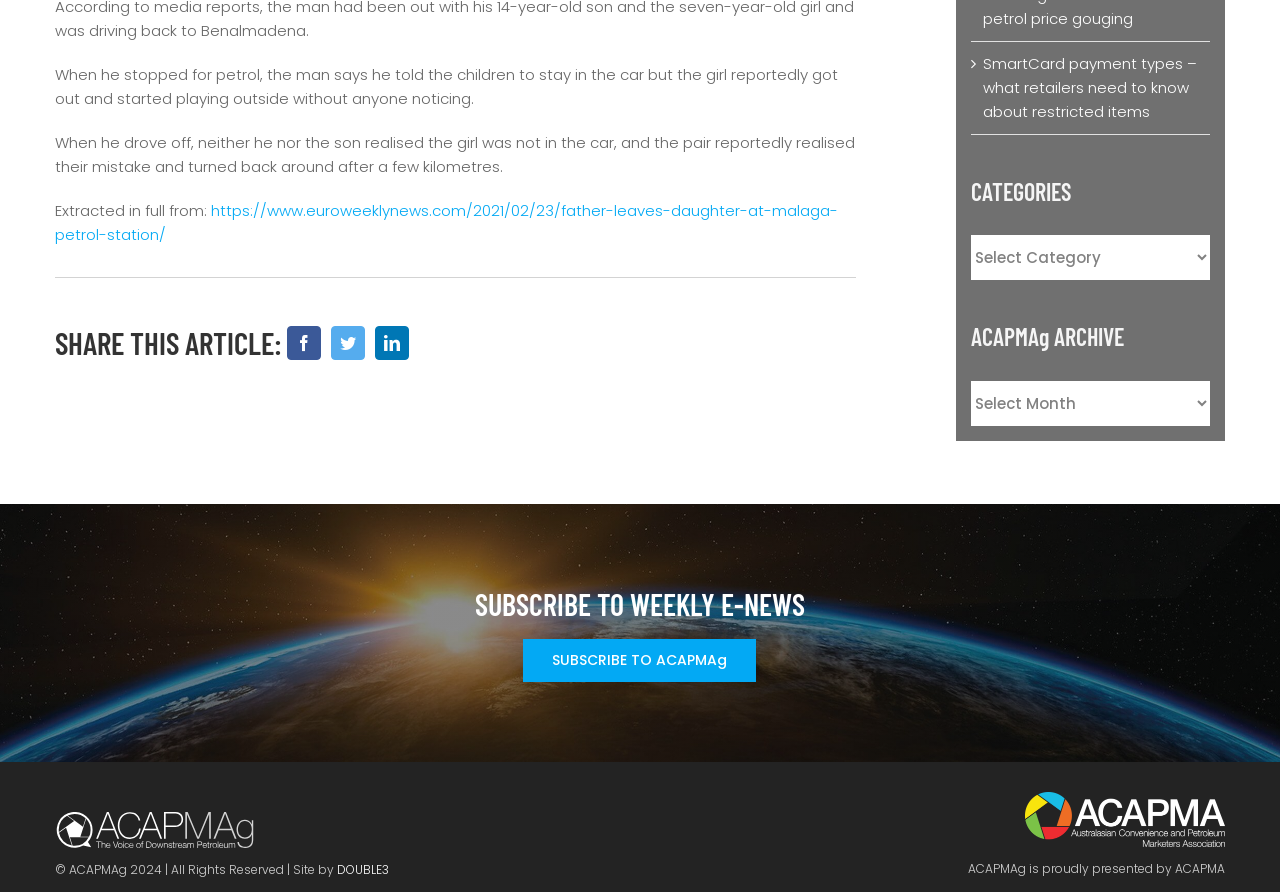Locate the bounding box coordinates of the clickable area needed to fulfill the instruction: "Subscribe to ACAPMAg".

[0.409, 0.717, 0.591, 0.765]